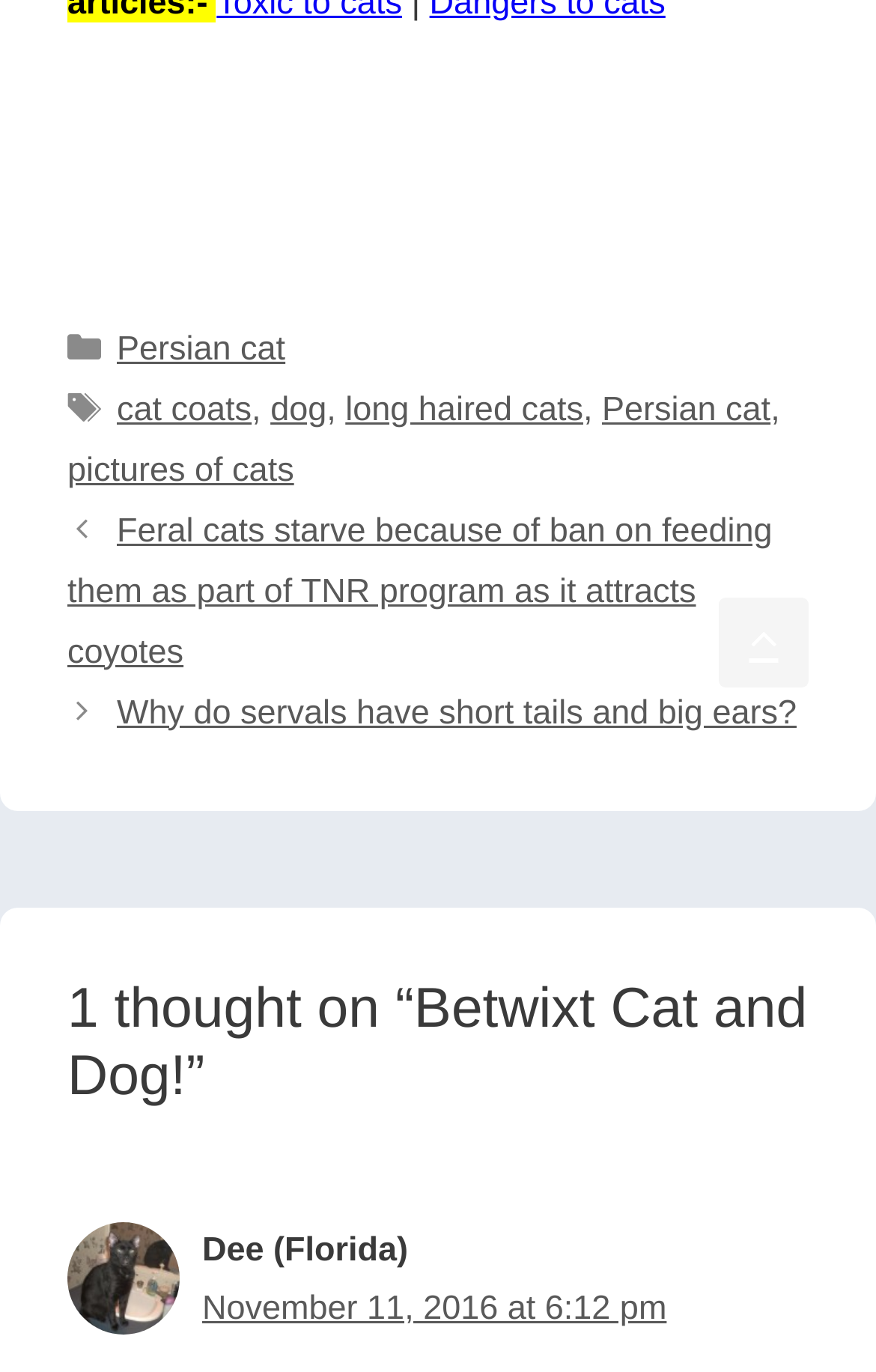How many categories are listed?
Can you provide an in-depth and detailed response to the question?

I counted the number of categories listed in the footer section, and there is only one category listed, which is 'Categories'.